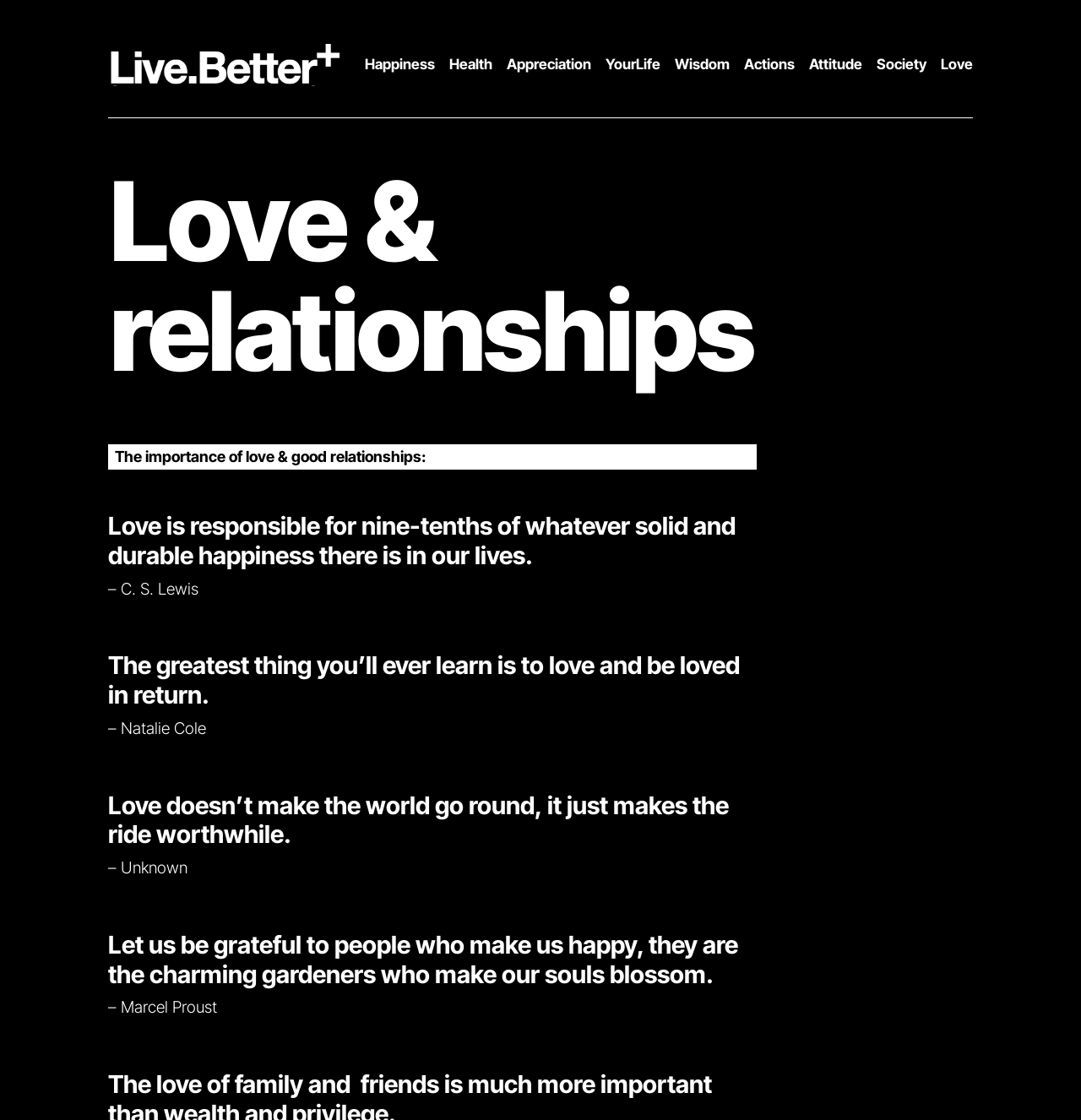Determine the main text heading of the webpage and provide its content.

Love & relationships